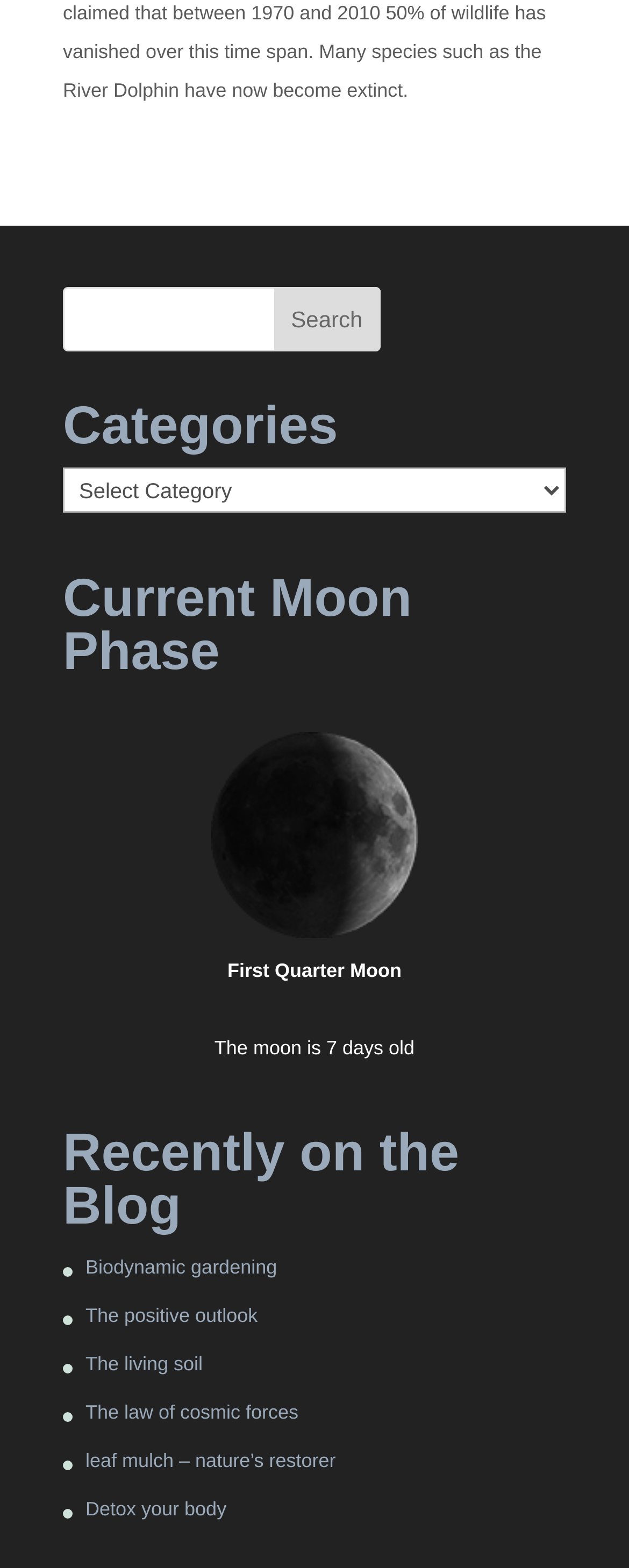What categories are available on the website?
Provide a well-explained and detailed answer to the question.

I found a combobox labeled 'Categories' but it does not provide a list of available categories. It may require user interaction to reveal the options.